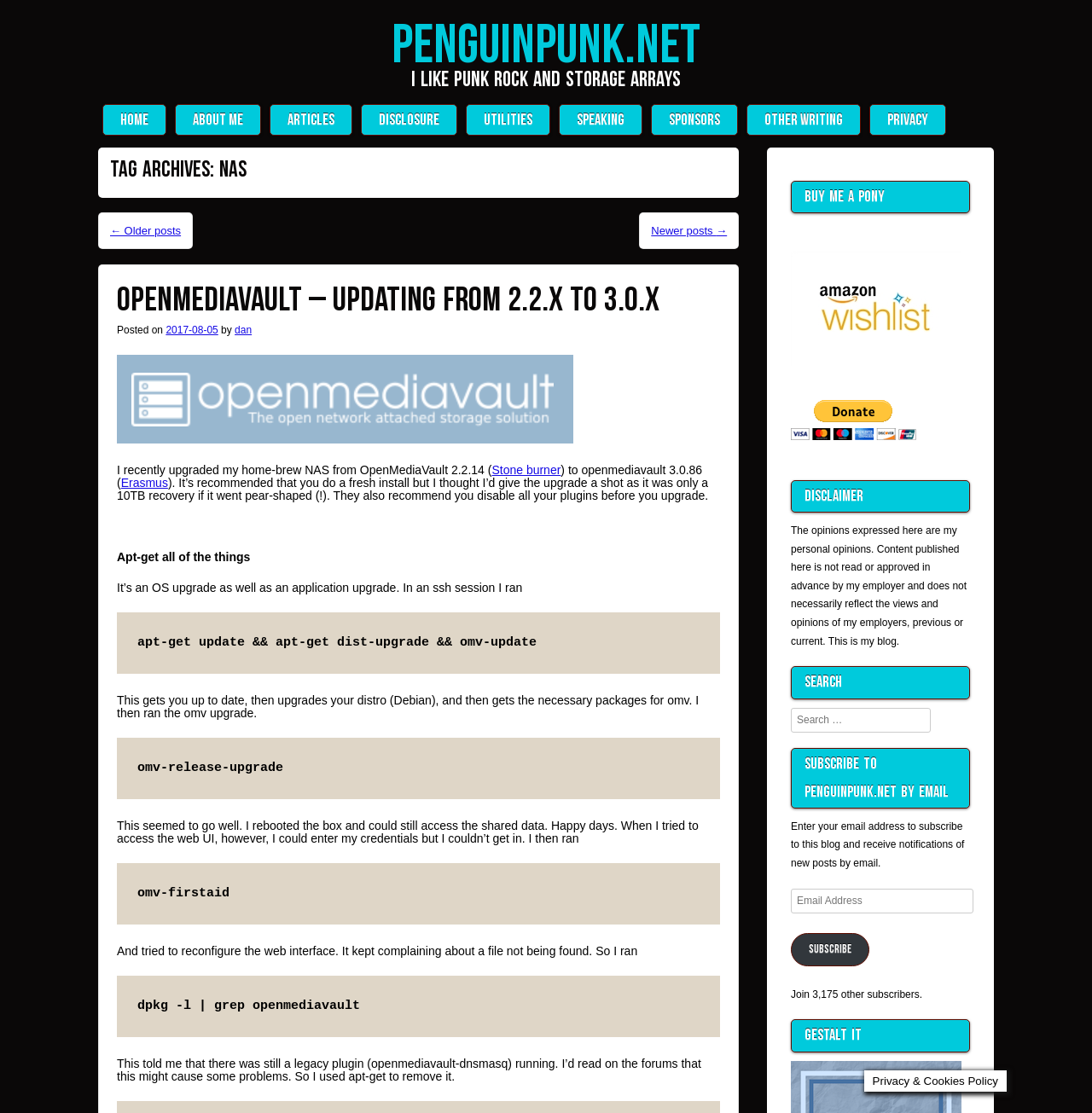Specify the bounding box coordinates for the region that must be clicked to perform the given instruction: "Click on the 'ARTICLES' link".

[0.263, 0.102, 0.306, 0.113]